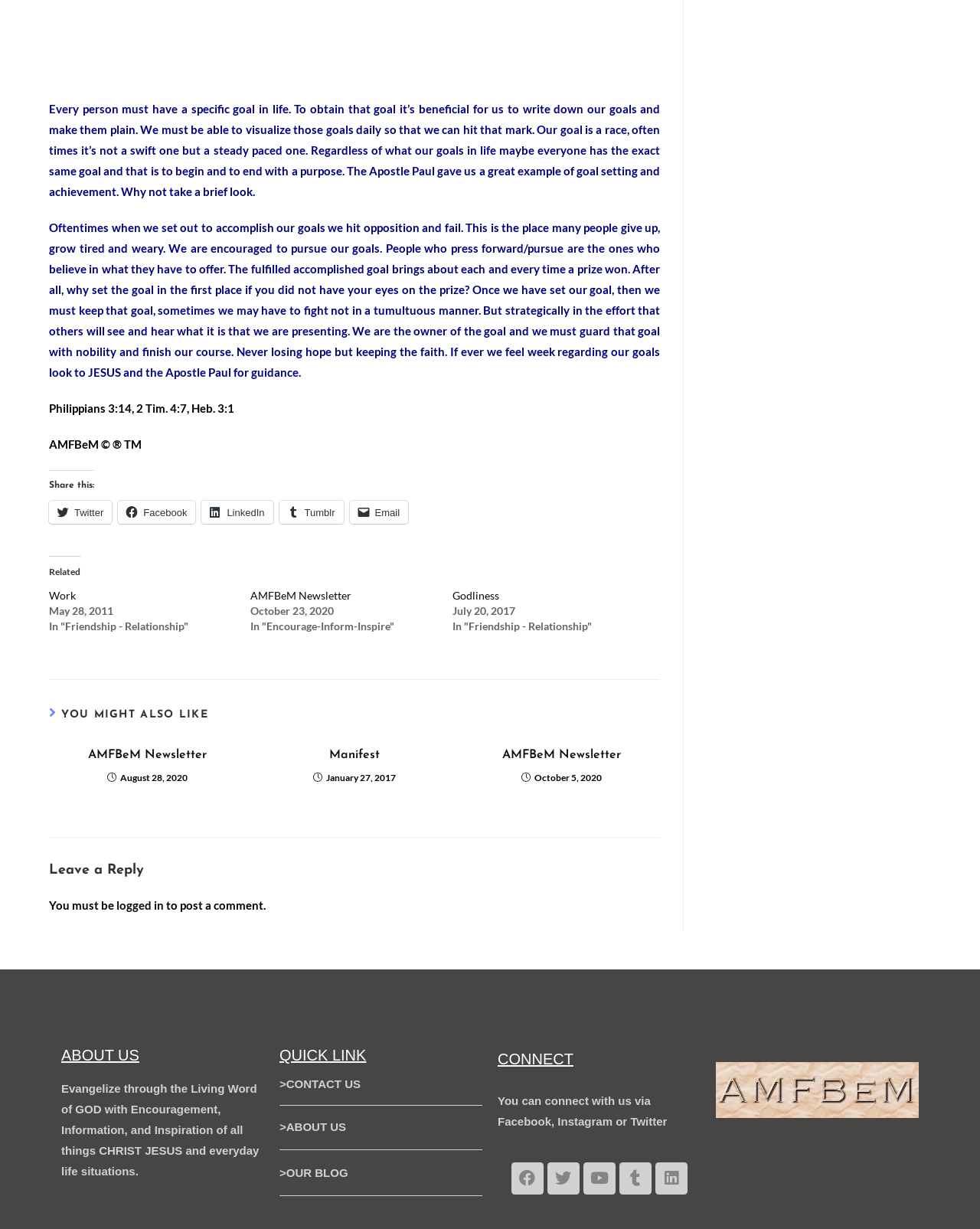Please determine the bounding box coordinates, formatted as (top-left x, top-left y, bottom-right x, bottom-right y), with all values as floating point numbers between 0 and 1. Identify the bounding box of the region described as: AMFBeM Newsletter

[0.059, 0.608, 0.242, 0.622]